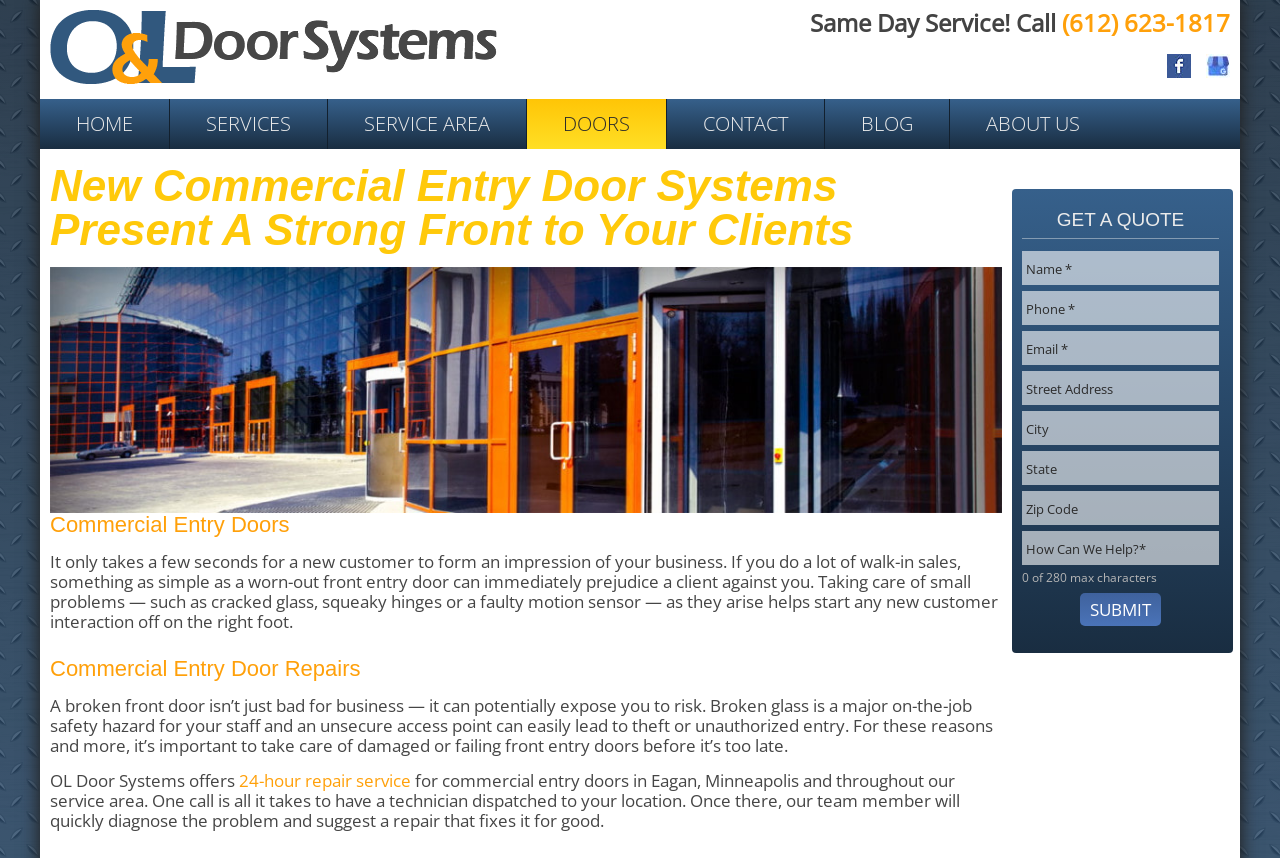Specify the bounding box coordinates (top-left x, top-left y, bottom-right x, bottom-right y) of the UI element in the screenshot that matches this description: Google

None